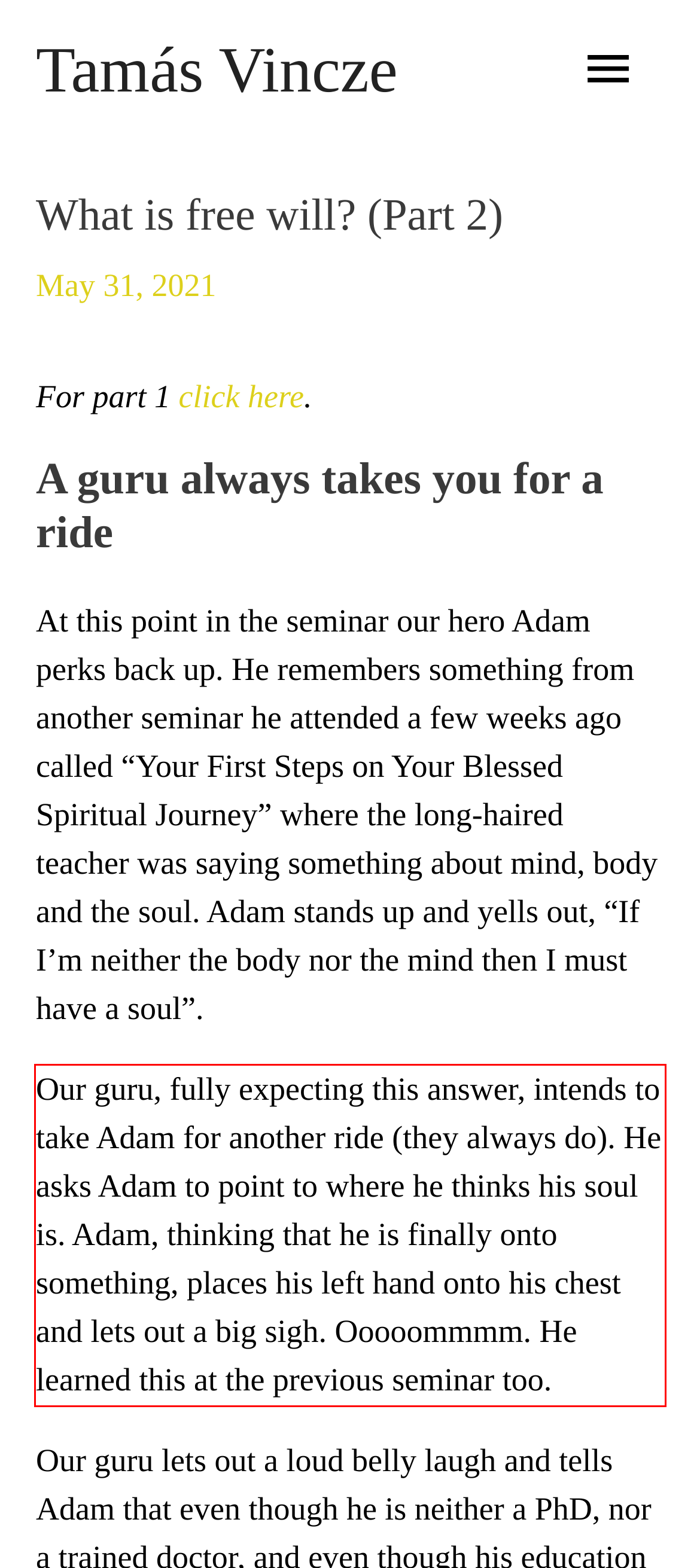Please use OCR to extract the text content from the red bounding box in the provided webpage screenshot.

Our guru, fully expecting this answer, intends to take Adam for another ride (they always do). He asks Adam to point to where he thinks his soul is. Adam, thinking that he is finally onto something, places his left hand onto his chest and lets out a big sigh. Ooooommmm. He learned this at the previous seminar too.